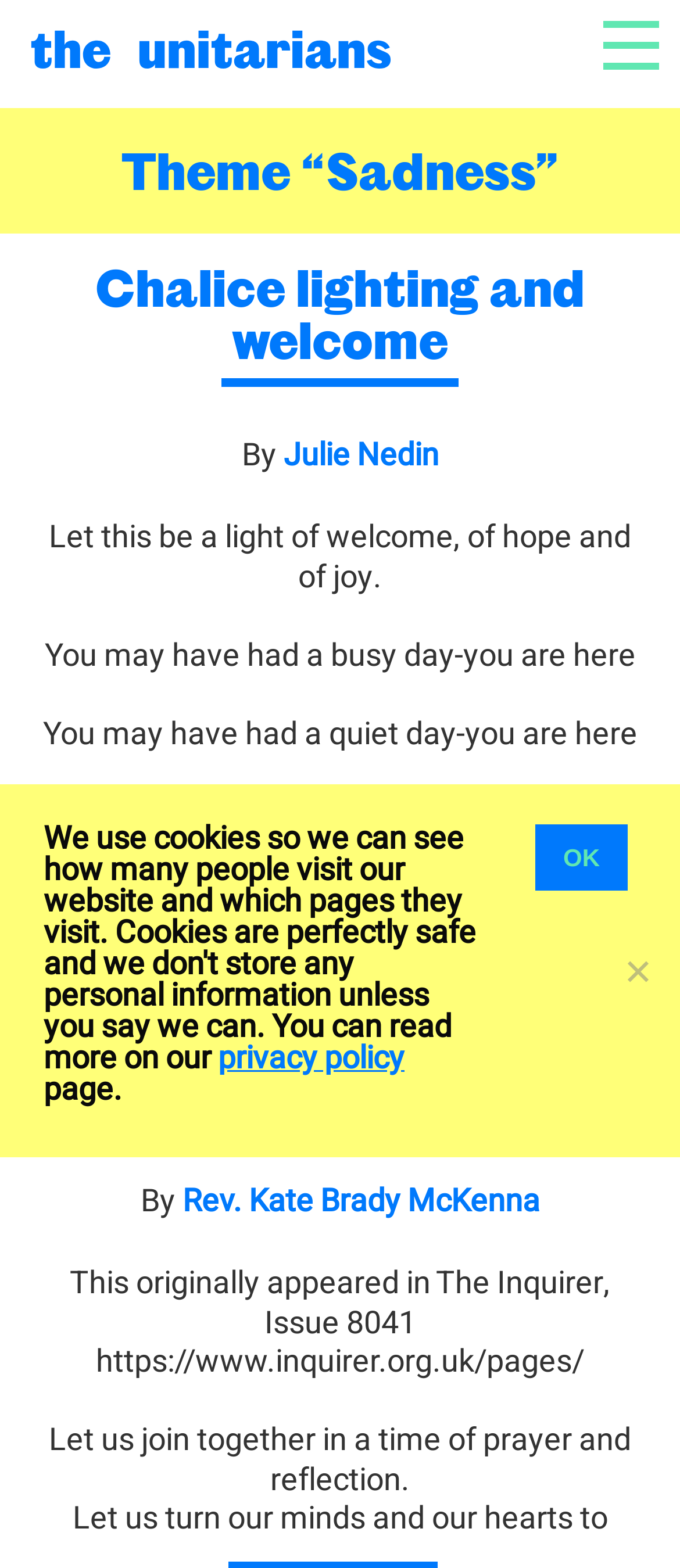Create a detailed summary of all the visual and textual information on the webpage.

The webpage is titled "Sadness Archives - Worship Words" and appears to be a collection of spiritual or religious writings. At the top left, there is a link to "the unitarians" accompanied by an image. On the top right, there is a button to toggle navigation, which controls the main navigation menu.

Below the navigation button, there is a heading that reads "Theme 'Sadness'" followed by another heading that says "Chalice lighting and welcome". The latter heading has a link to the same title. There is a brief introduction or welcome message that spans several lines, starting with "Let this be a light of welcome, of hope and of joy" and continuing with phrases such as "You may have had a busy day-you are here" and "You are here, bring joy or sadness". The message concludes with "Be calm in this moment" and "May you find the".

Below this introduction, there is a link to "READ IN FULL" and another heading that says "When the world hurts, a prayer". This heading also has a link to the same title. There is another brief message or prayer that starts with "Let us join together in a time of prayer and reflection".

At the bottom of the page, there is a dialog box for a "Cookie Notice" that is not currently modal. Within this dialog, there is a link to a "privacy policy" and a button to "Ok" or accept the cookie notice.

Throughout the page, there are several links to authors or contributors, including "Julie Nedin" and "Rev. Kate Brady McKenna". There is also a reference to "The Inquirer, Issue 8041" with a URL provided.